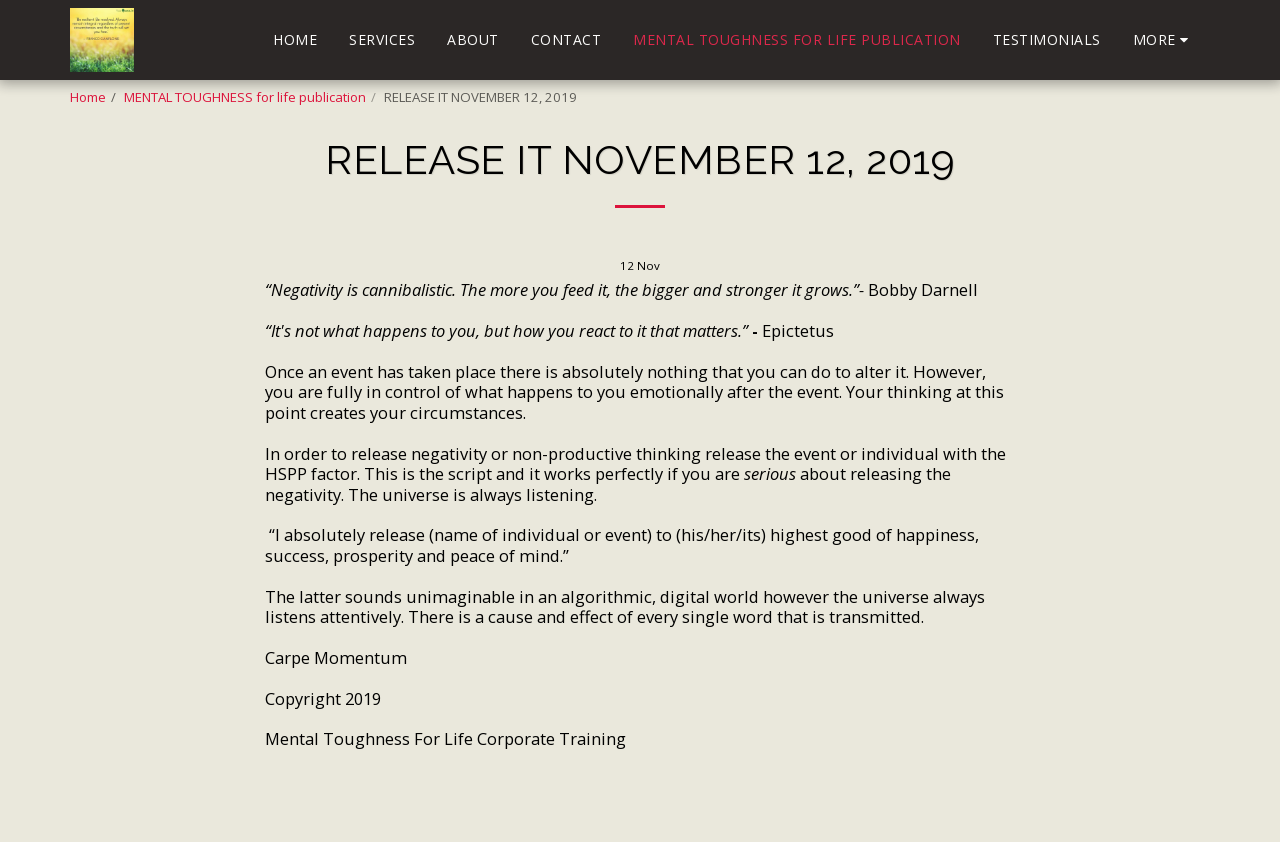Using the description "About", locate and provide the bounding box of the UI element.

[0.338, 0.031, 0.401, 0.064]